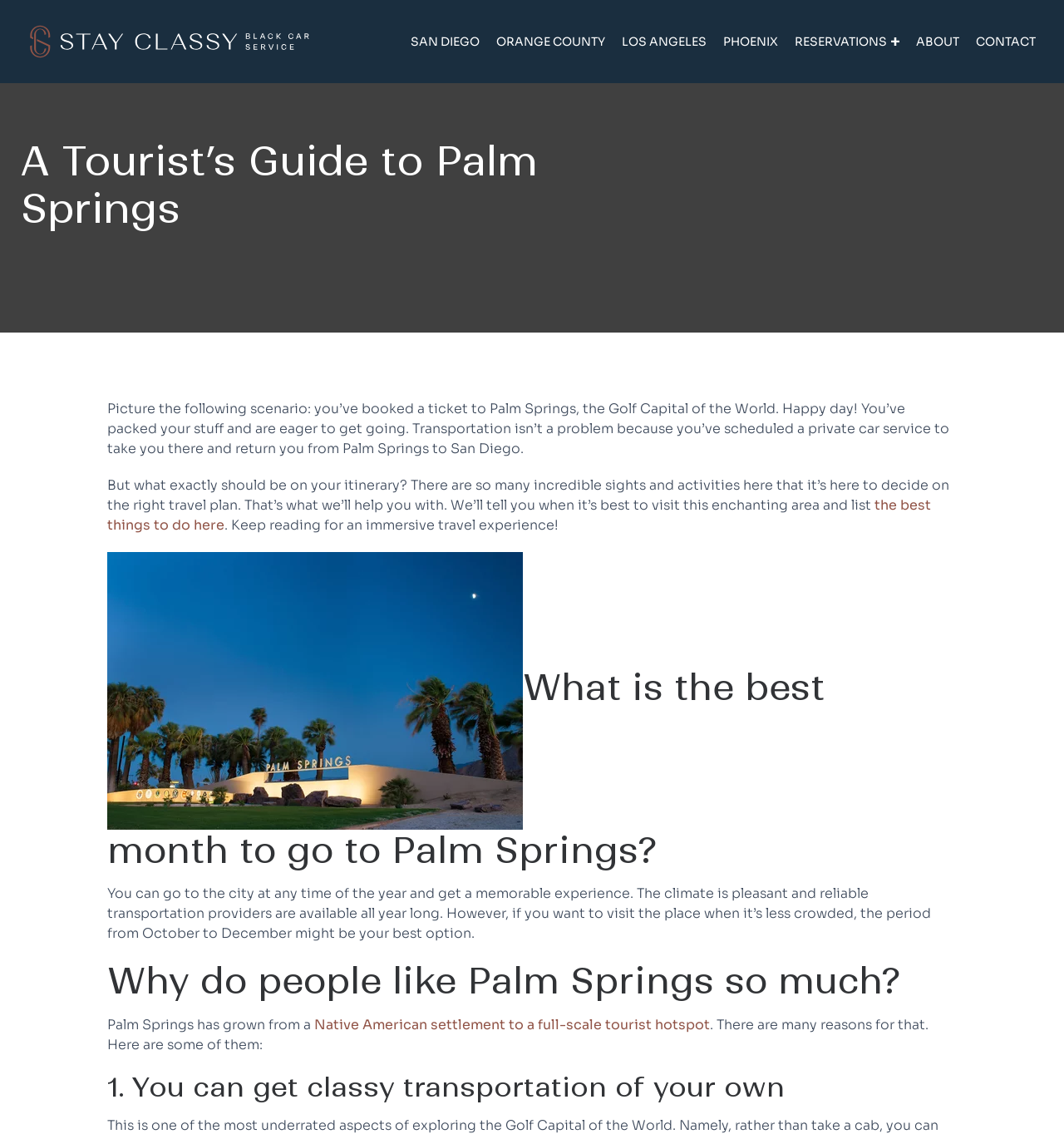Write an exhaustive caption that covers the webpage's main aspects.

This webpage is a travel guide focused on Palm Springs, providing information on the best time to visit and top attractions. At the top of the page, there is a navigation menu with links to different destinations, including San Diego, Orange County, Los Angeles, Phoenix, and Reservations. Each link is accompanied by a small icon.

Below the navigation menu, there is a heading that reads "A Tourist's Guide to Palm Springs." This section introduces the topic of visiting Palm Springs and the importance of planning a trip. The text describes a scenario where a traveler has booked a ticket to Palm Springs and is looking for a private car service to take them there and back to San Diego.

The page then delves into the question of what to do in Palm Springs, with a link to "the best things to do here." The text continues to provide an overview of the travel experience, encouraging readers to keep reading for more information.

The next section is dedicated to answering the question of when to visit Palm Springs, with a heading that reads "What is the best month to go to Palm Springs?" This section features an image and provides information on the best time to visit the city, suggesting that the period from October to December is ideal for avoiding crowds.

Further down the page, there is a section that explores why people like Palm Springs so much, with a heading that reads "Why do people like Palm Springs so much?" This section provides a brief history of the city, from its origins as a Native American settlement to its current status as a tourist hotspot. The text then lists some reasons why people enjoy visiting Palm Springs.

Finally, the page features a section with a heading that reads "1. You can get classy transportation of your own," which appears to be the start of a list of attractions or activities to enjoy in Palm Springs.